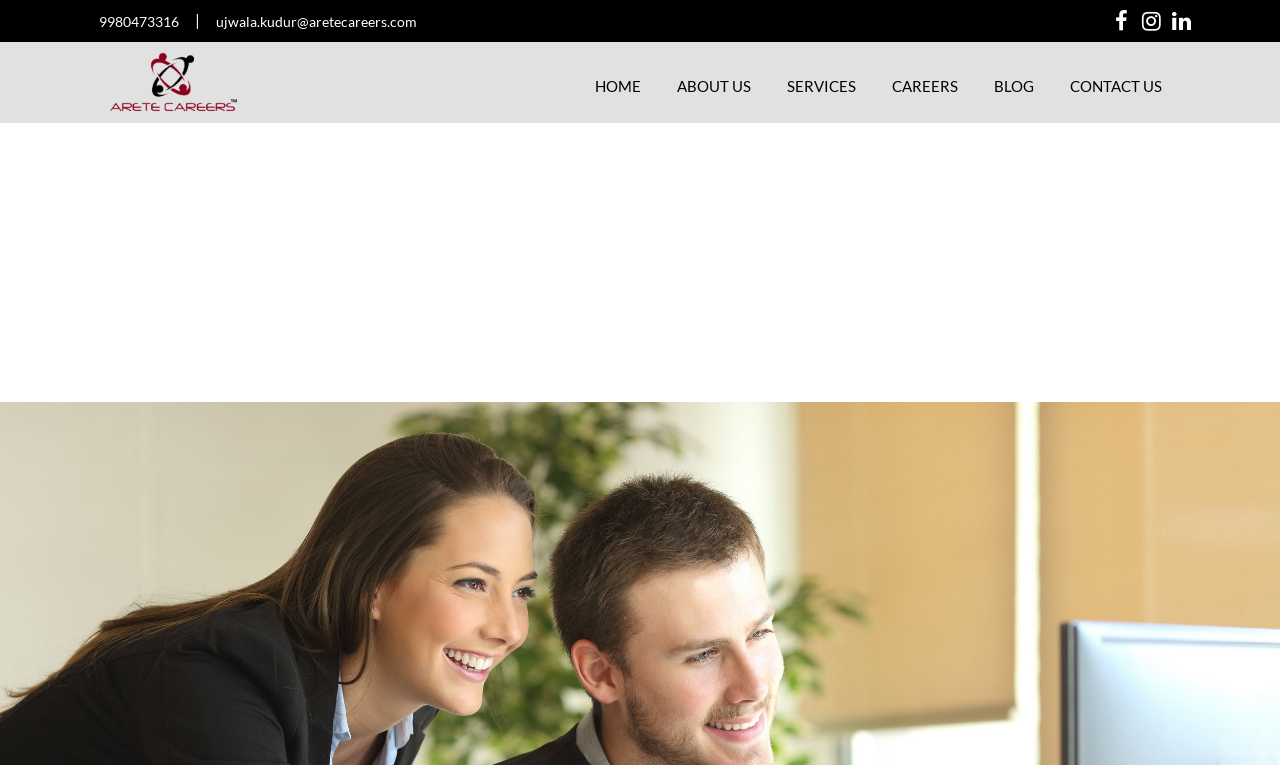What is the email address displayed on the webpage?
Please elaborate on the answer to the question with detailed information.

I found the email address by looking at the link element with the text 'ujwala.kudur@aretecareers.com' located at the top of the webpage.